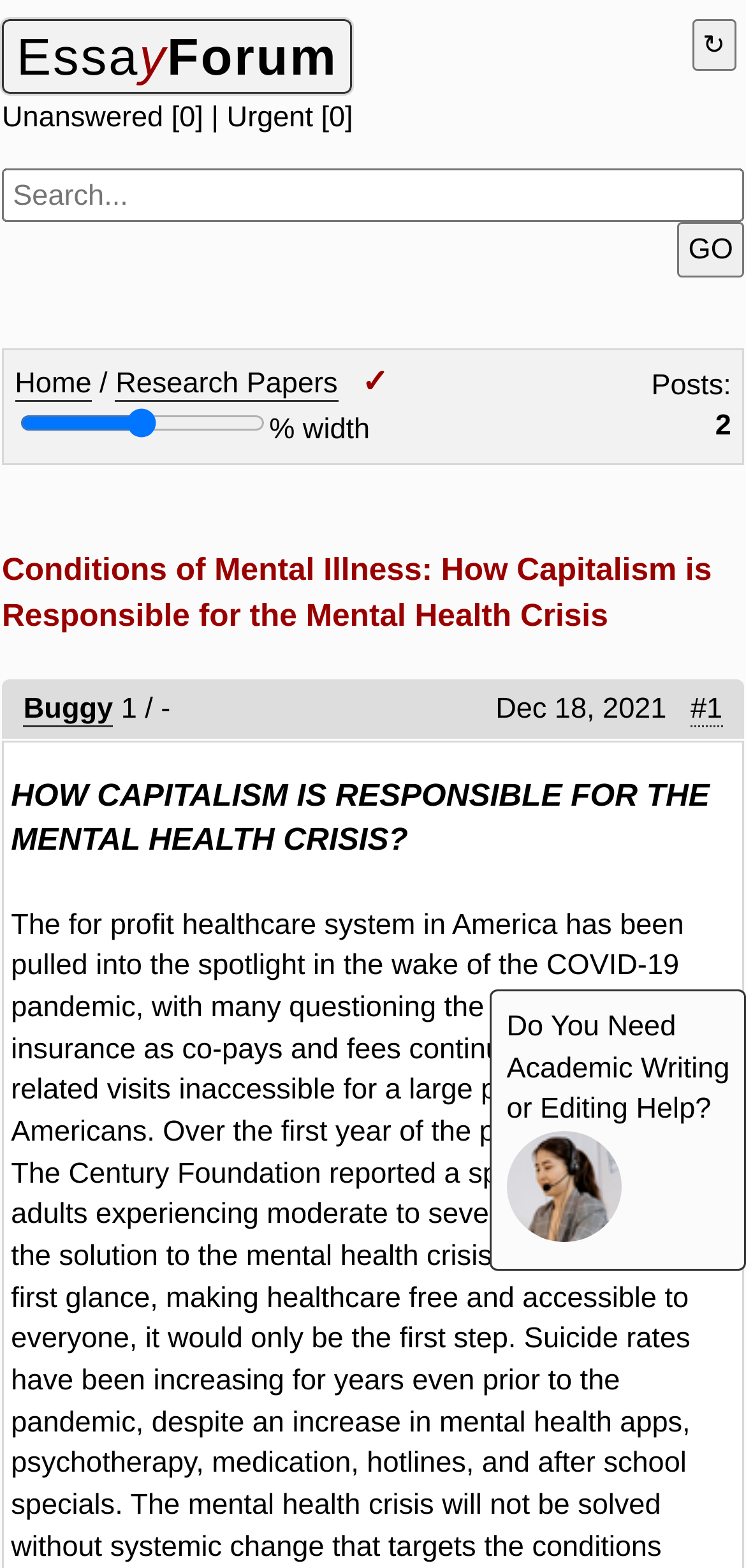Locate the bounding box coordinates of the region to be clicked to comply with the following instruction: "Visit the 'Home' page". The coordinates must be four float numbers between 0 and 1, in the form [left, top, right, bottom].

[0.02, 0.234, 0.123, 0.256]